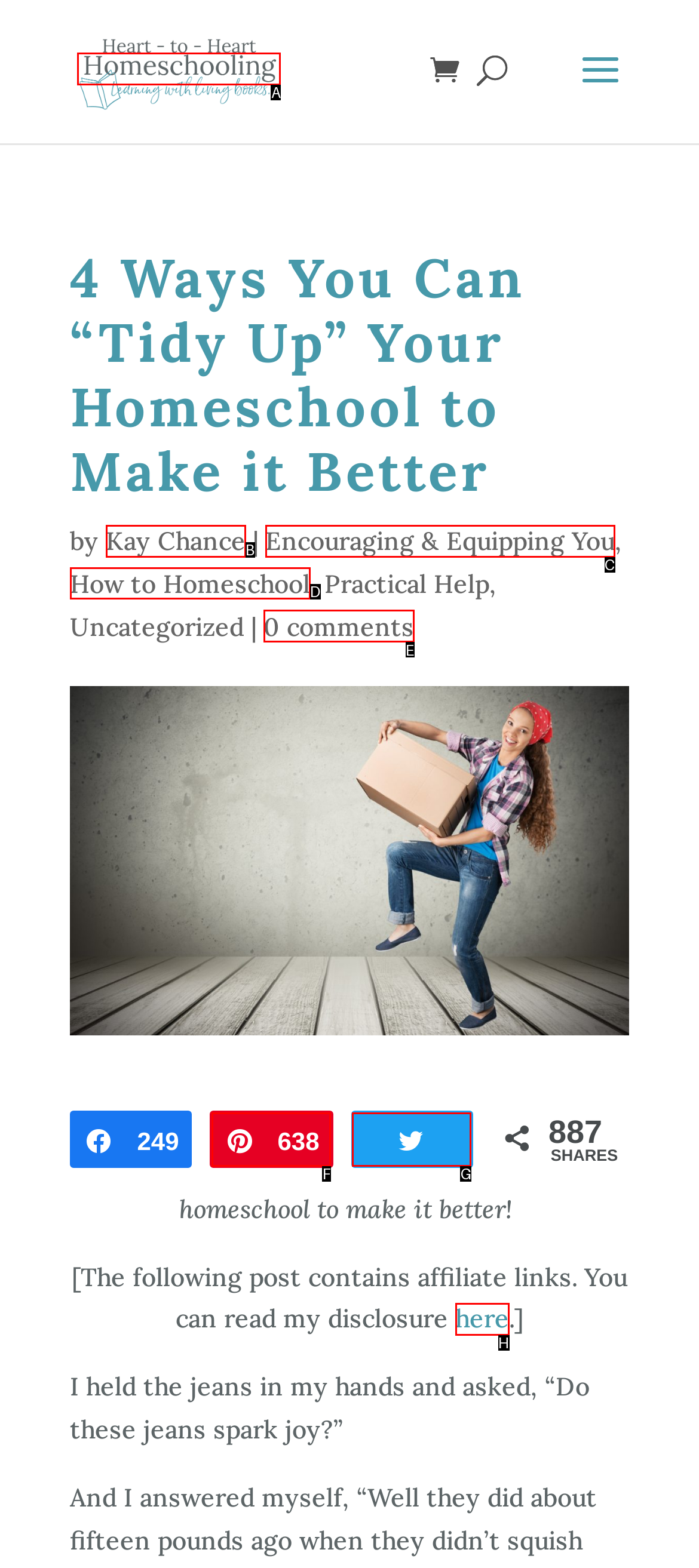Please identify the correct UI element to click for the task: Read more about How to Homeschool Respond with the letter of the appropriate option.

D